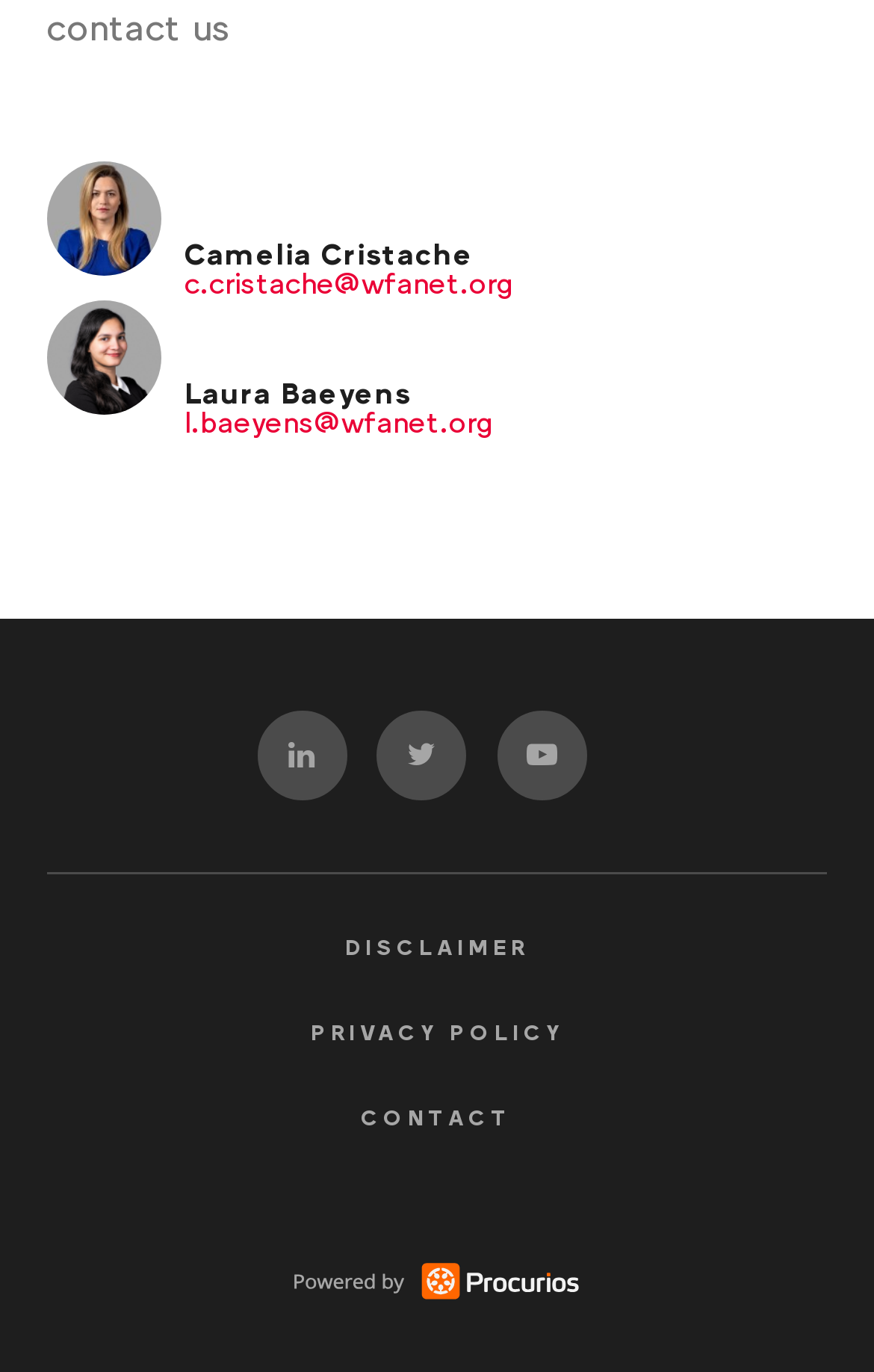Determine the bounding box coordinates of the clickable region to execute the instruction: "Go to Health Education K-12 Curriculum—Suicide Prevention—MS". The coordinates should be four float numbers between 0 and 1, denoted as [left, top, right, bottom].

None